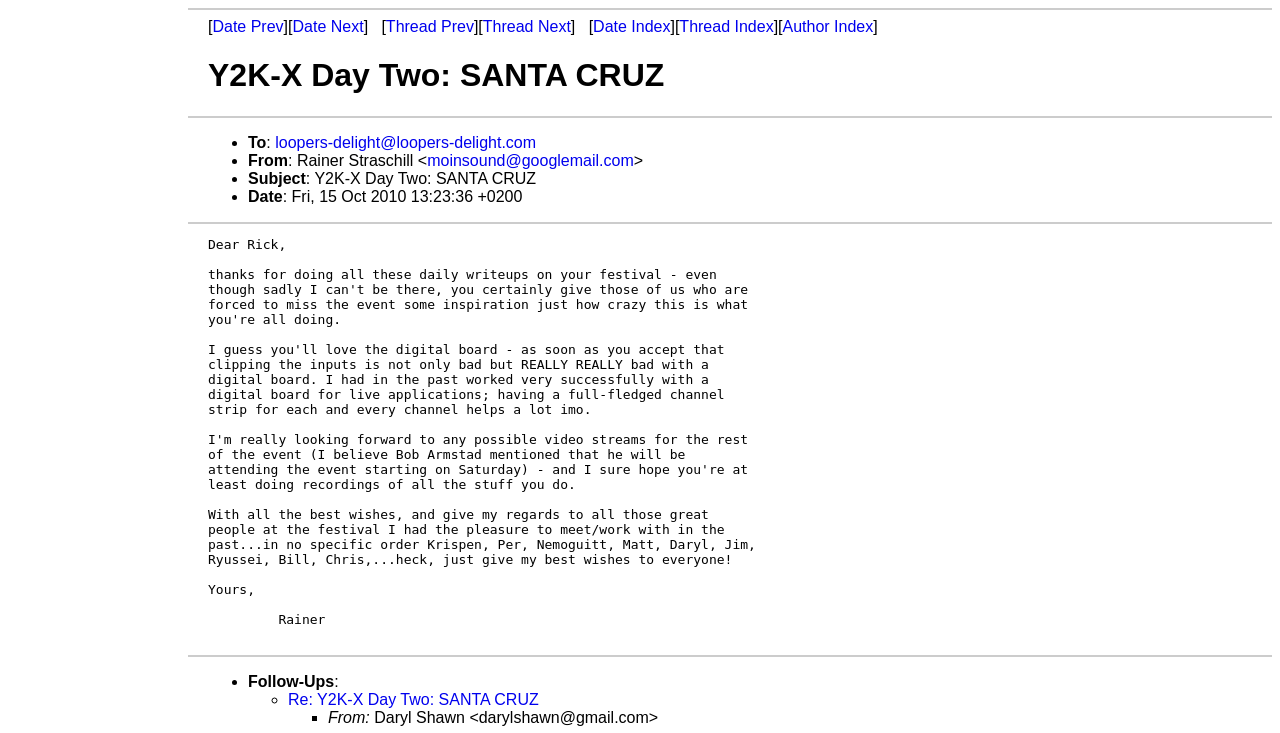Show me the bounding box coordinates of the clickable region to achieve the task as per the instruction: "Check author index".

[0.611, 0.025, 0.682, 0.048]